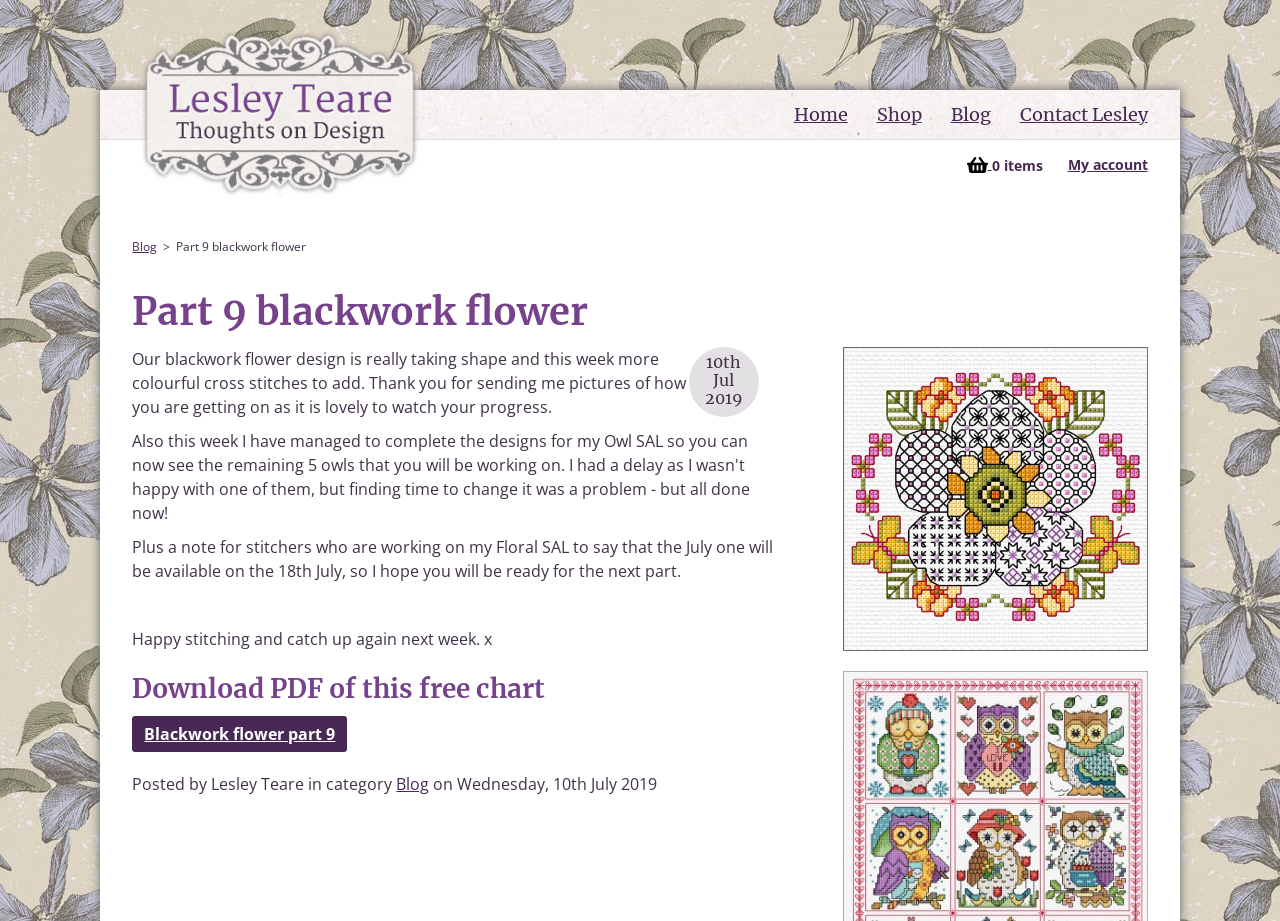Produce a meticulous description of the webpage.

This webpage is a blog post titled "Part 9 blackwork flower" by Lesley Teare. At the top left, there is an image of Lesley Teare's Cross Stitch Design. Below it, there is a navigation menu with links to "Home", "Shop", "Blog", "Contact Lesley", and "My account", along with a basket icon with 0 items. 

The main content of the blog post is divided into several sections. The title "Part 9 blackwork flower" is displayed prominently, followed by the date "10th Jul 2019". The main article text describes the progress of the blackwork flower design, thanking readers for sending pictures of their work and mentioning the upcoming release of the July part of the Floral SAL. 

Below the main text, there is a note about downloading a PDF of the free chart, with a link to "Blackwork flower part 9". The post is signed off with "Happy stitching and catch up again next week. x". At the bottom, there is information about the post, including the category and date. 

On the right side of the main content, there is an illustration of the blackwork flower design, which takes up about half of the page's height.